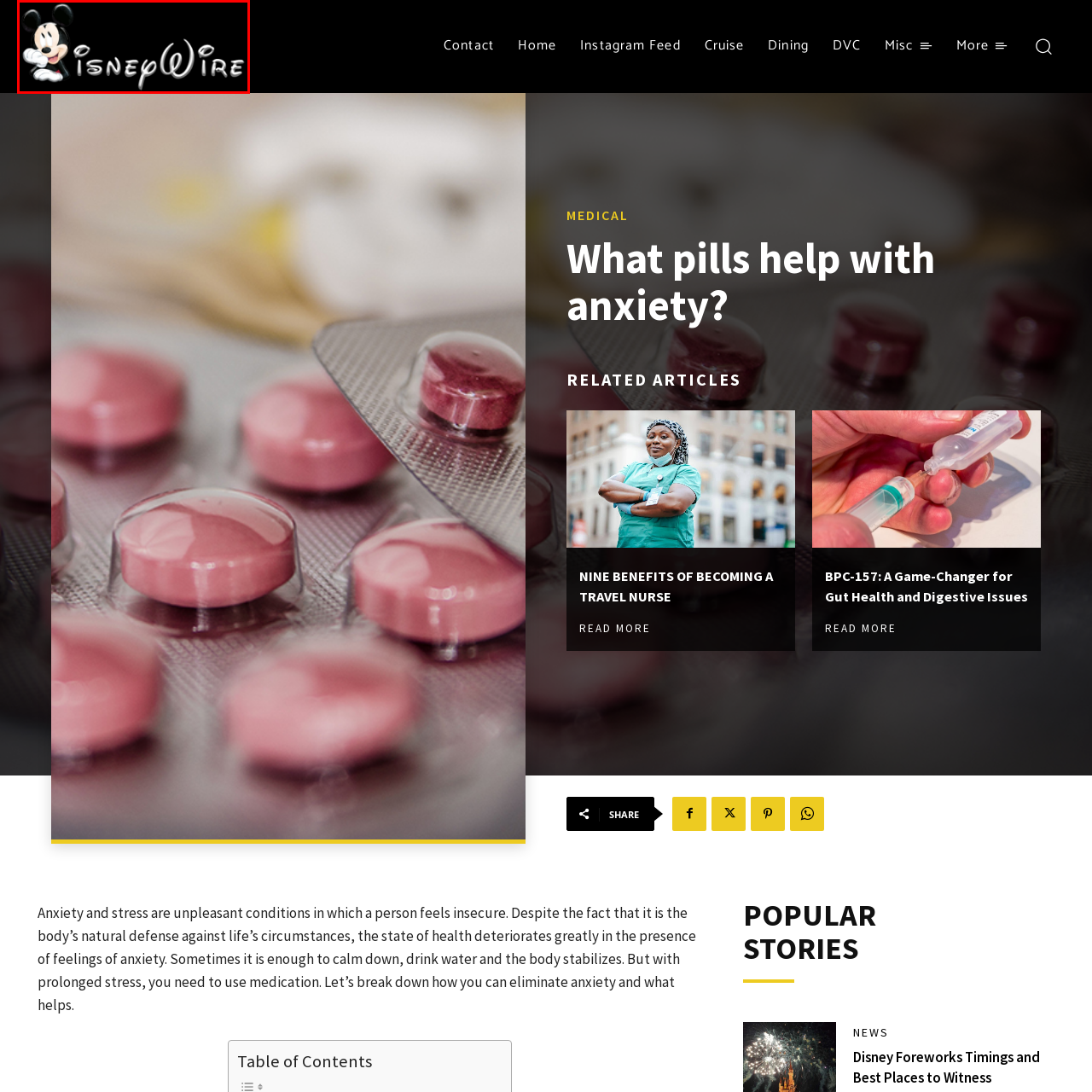What is the theme of the website?
Inspect the image indicated by the red outline and answer the question with a single word or short phrase.

Disney entertainment and culture